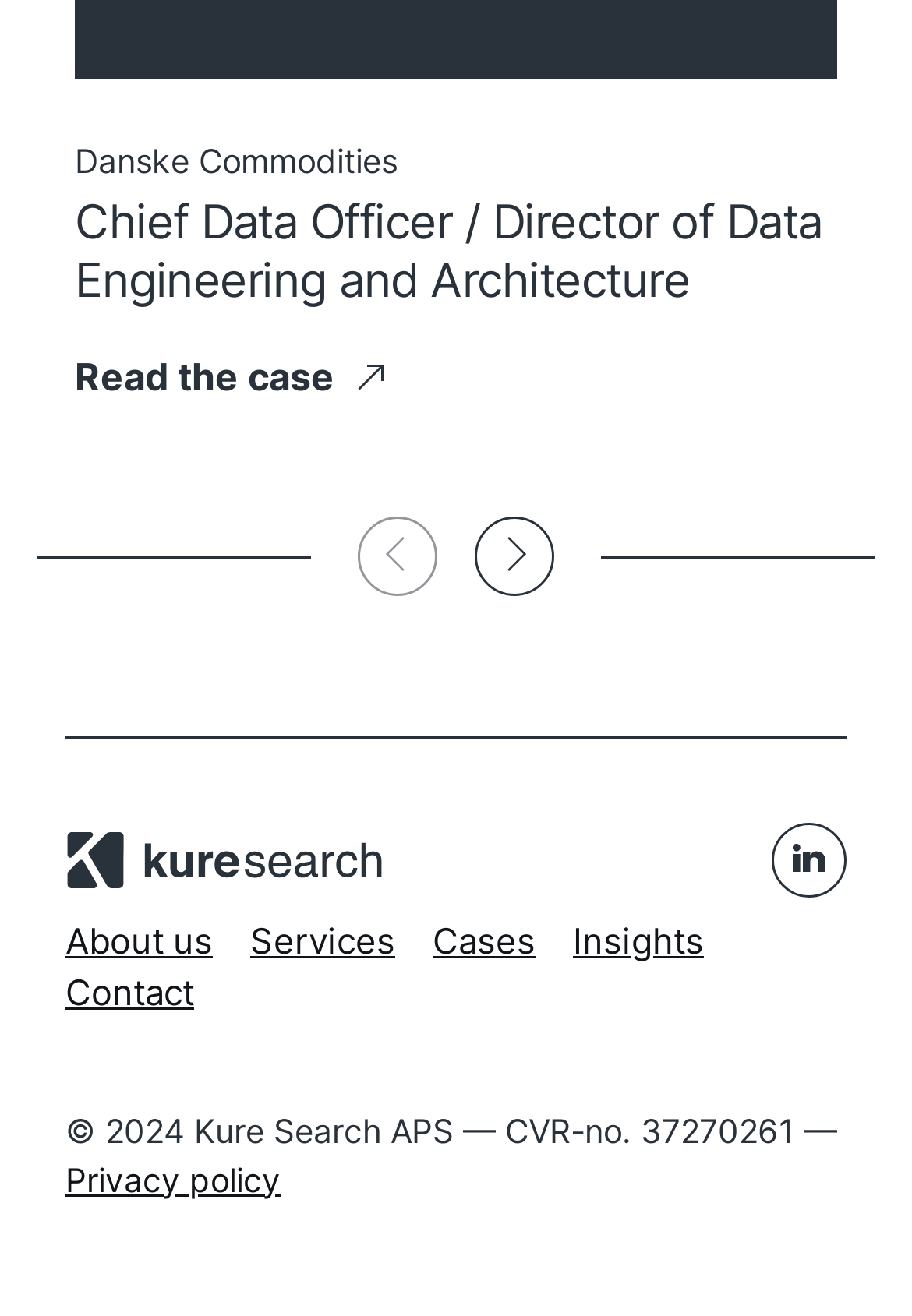Could you locate the bounding box coordinates for the section that should be clicked to accomplish this task: "Read Privacy policy".

[0.072, 0.88, 0.308, 0.91]